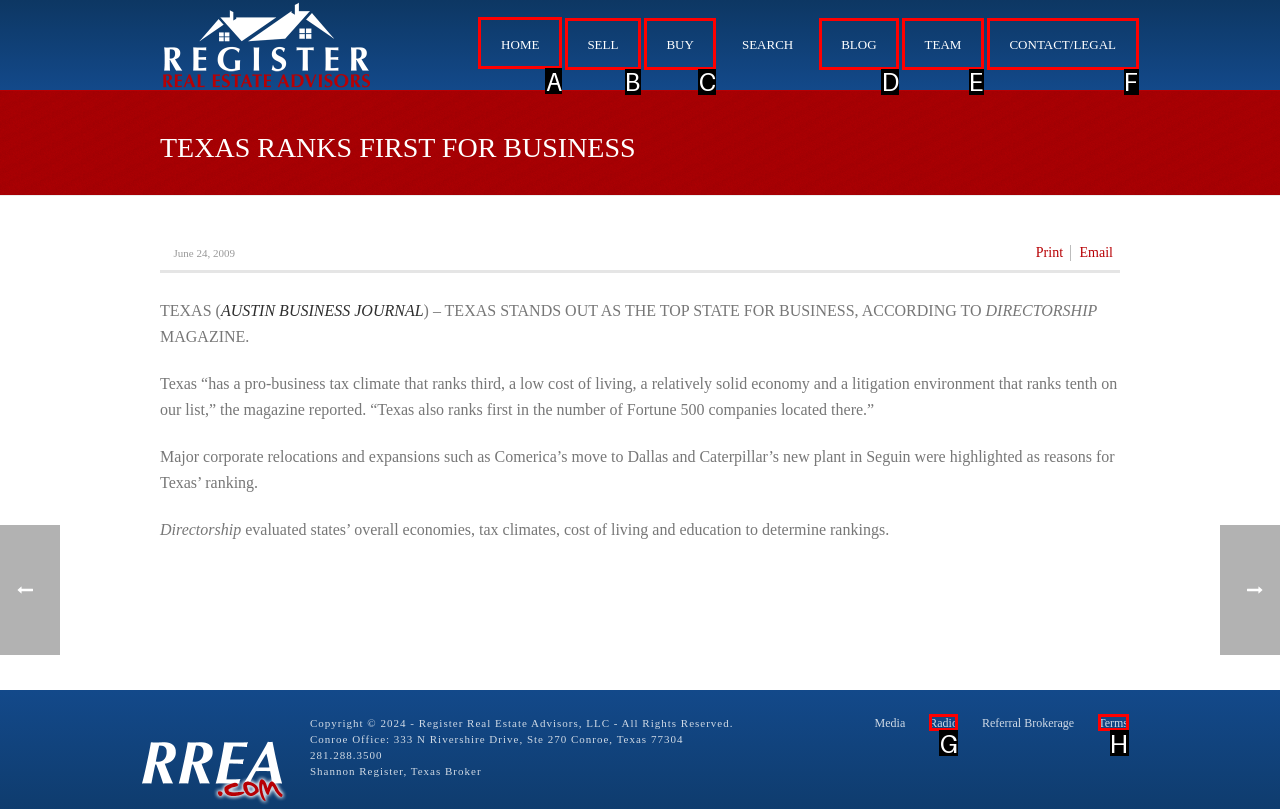Identify the HTML element to select in order to accomplish the following task: Click on HOME
Reply with the letter of the chosen option from the given choices directly.

A